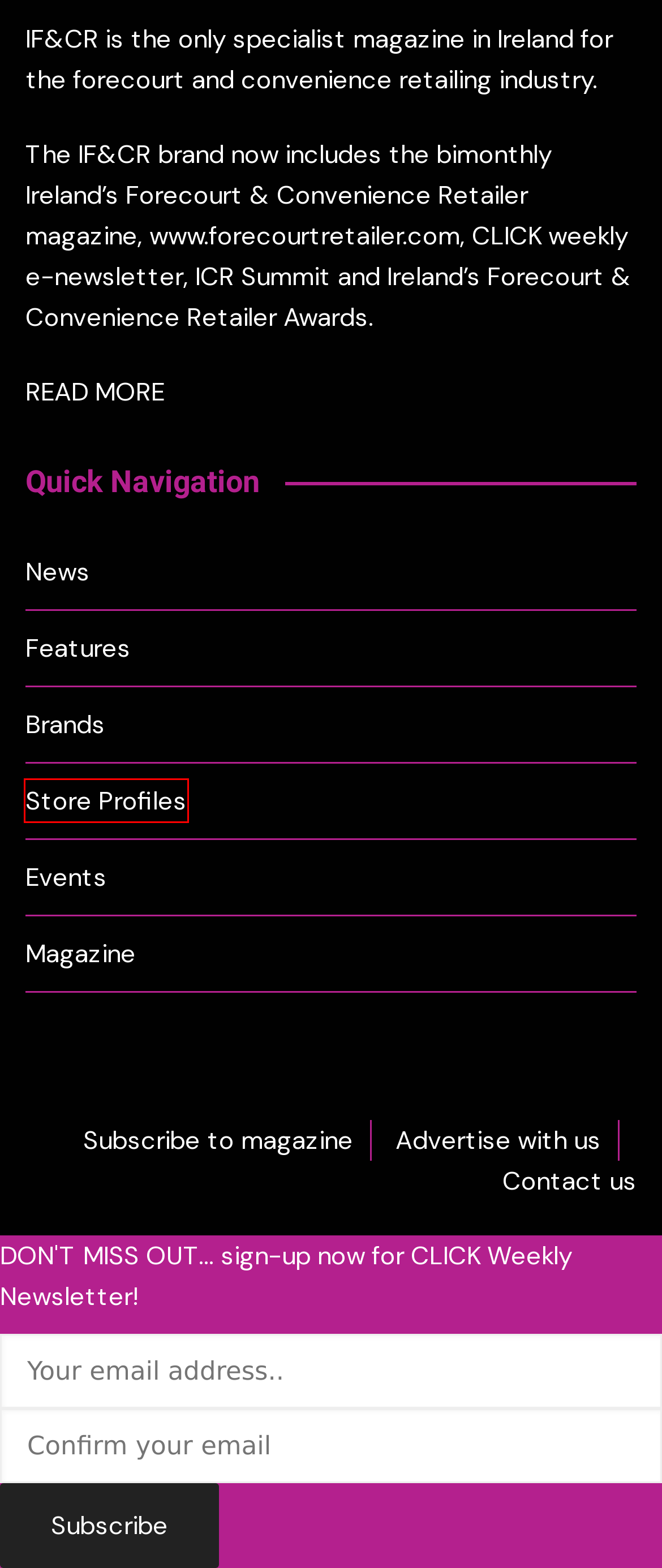You are provided with a screenshot of a webpage that has a red bounding box highlighting a UI element. Choose the most accurate webpage description that matches the new webpage after clicking the highlighted element. Here are your choices:
A. Store Profiles Archives - Ireland's Forecourt & Convenience Retailer
B. About us - Ireland's Forecourt & Convenience Retailer
C. Contact us - Ireland's Forecourt & Convenience Retailer
D. Brands Archives - Ireland's Forecourt & Convenience Retailer
E. Events Archives - Ireland's Forecourt & Convenience Retailer
F. Advertise with us - Ireland's Forecourt & Convenience Retailer
G. Features Archives - Ireland's Forecourt & Convenience Retailer
H. Magazine Archives - Ireland's Forecourt & Convenience Retailer

A